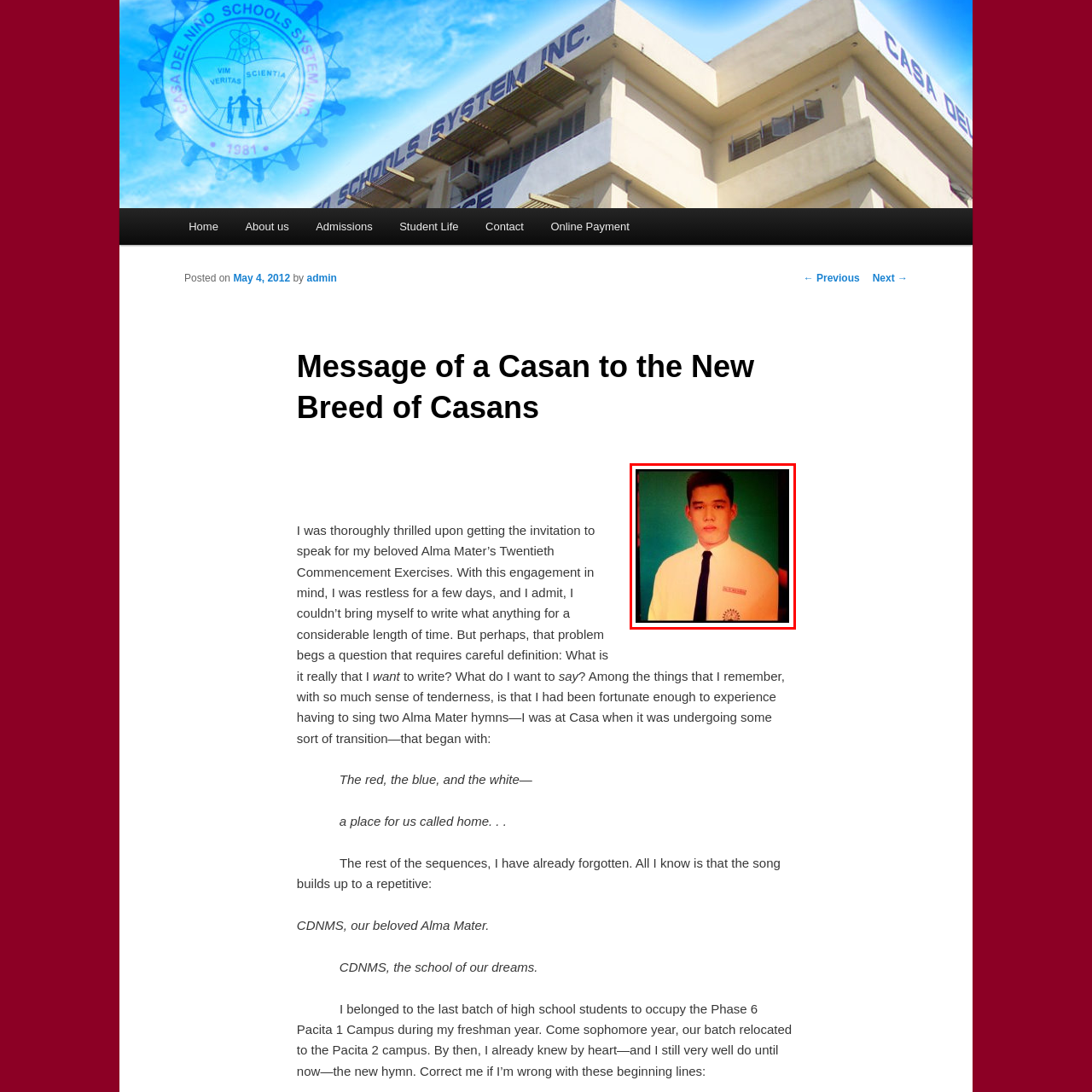Concentrate on the image highlighted by the red boundary and deliver a detailed answer to the following question, using the information from the image:
What is on the left chest area of the shirt?

According to the caption, the young man is dressed in a formal white shirt adorned with a school emblem on the left chest area.